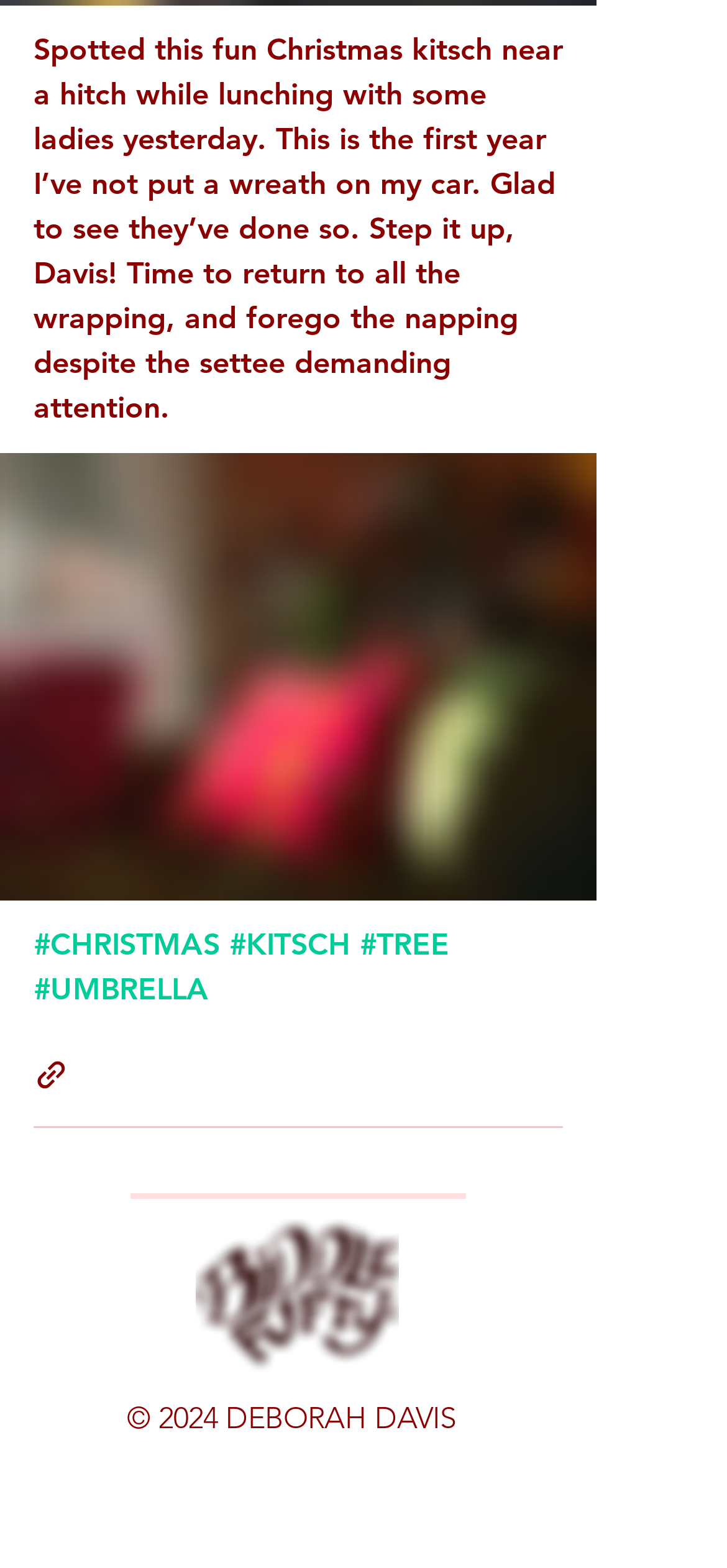Using the details in the image, give a detailed response to the question below:
Who is the author of this content?

The answer can be found at the bottom of the webpage, where it says '© 2024 DEBORAH DAVIS', indicating that DEBORAH DAVIS is the author of the content.